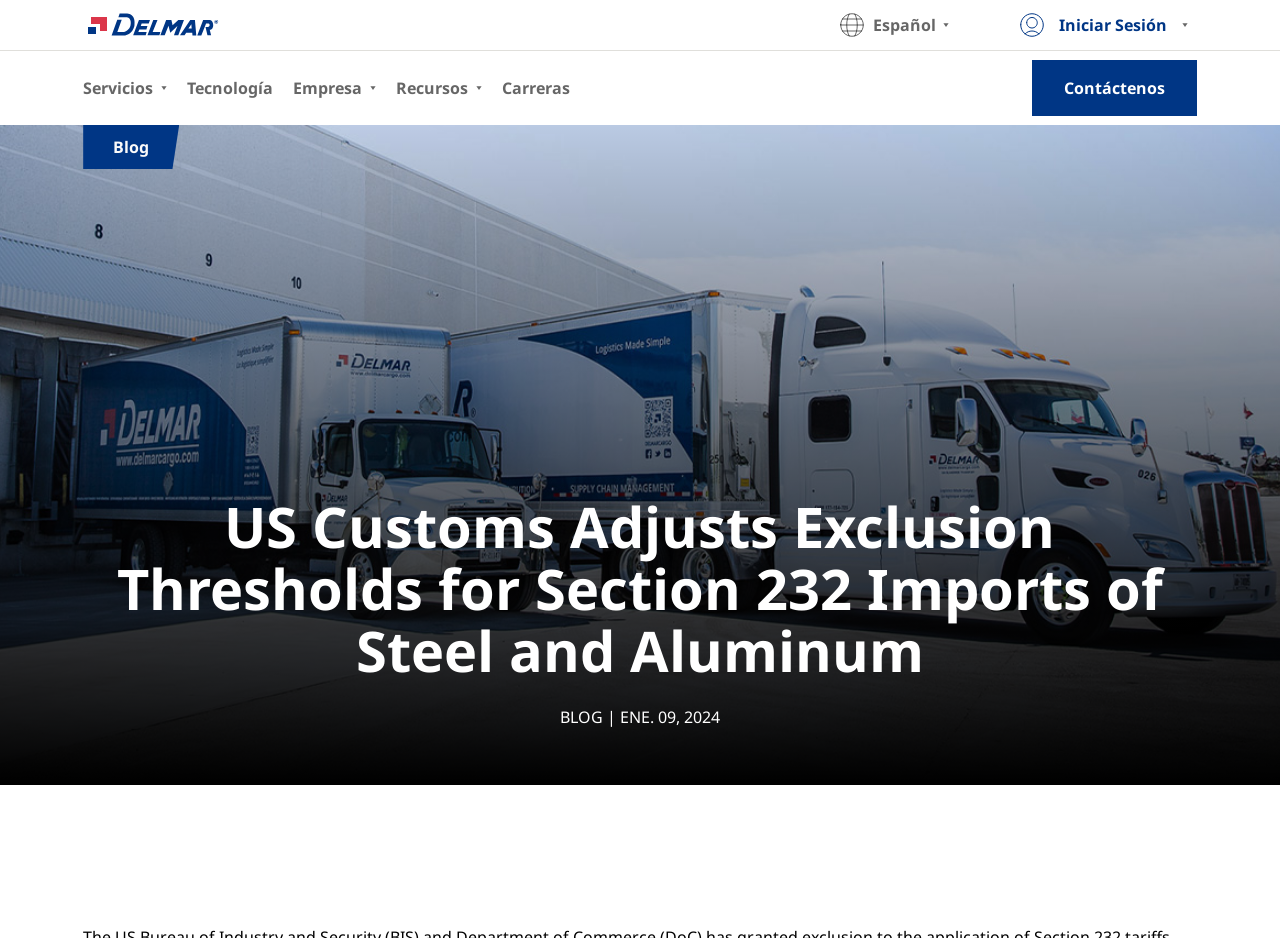What is the purpose of the 'Iniciar Sesión' button?
Refer to the image and give a detailed response to the question.

The 'Iniciar Sesión' button is available at the top right corner of the webpage, and it is likely to be used for logging in to the website. This is a common functionality of a login button.